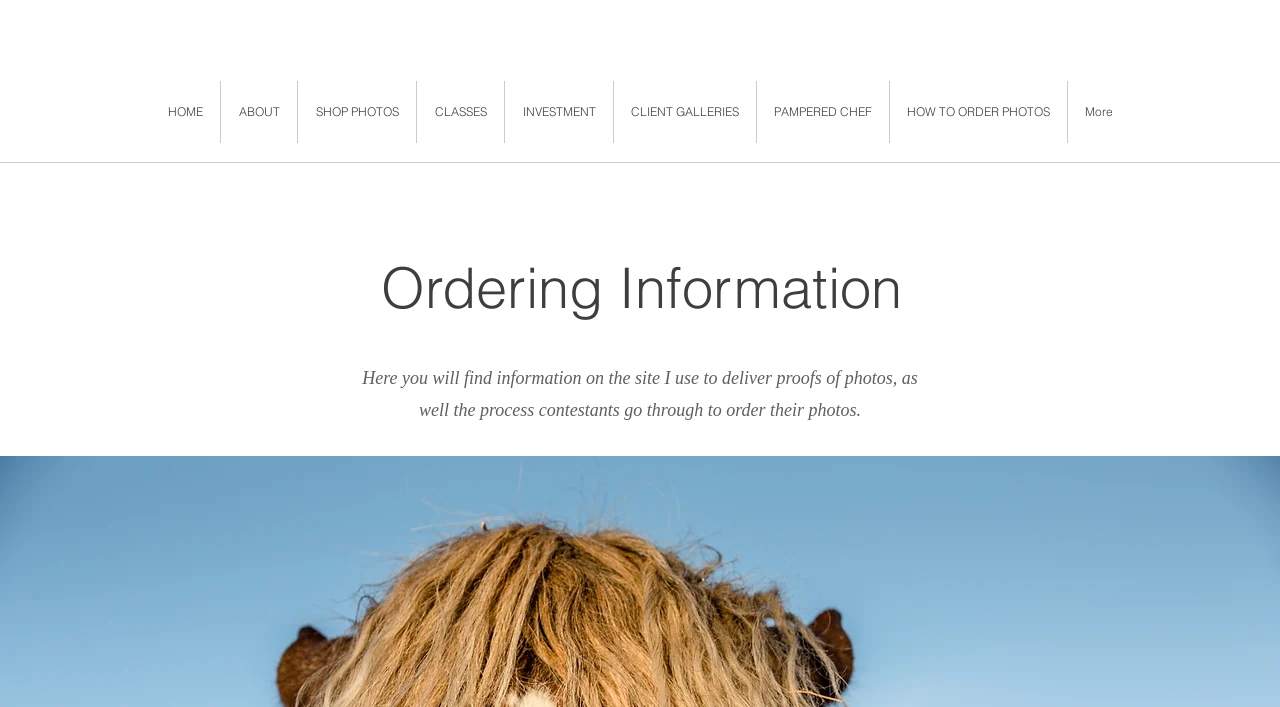Give a one-word or one-phrase response to the question:
What is the topic of the text below the navigation links?

Ordering photos process